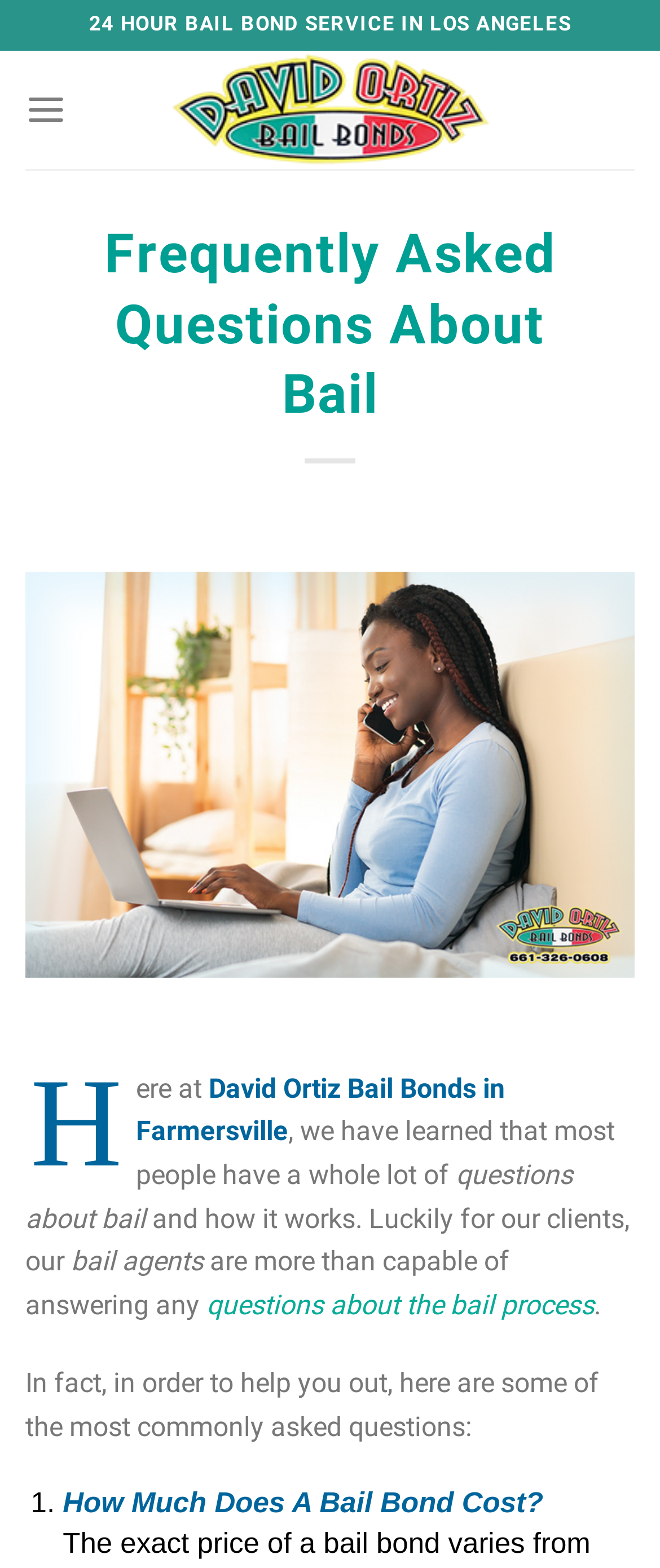Give a comprehensive overview of the webpage, including key elements.

The webpage is about Frequently Asked Questions About Bail, specifically from David Ortiz Bail Bonds in Long Beach. At the top, there is a prominent header "24 HOUR BAIL BOND SERVICE IN LOS ANGELES" in a large font. Below it, there is a link to the company's website, accompanied by a logo image. 

On the left side, there is a menu link labeled "Menu" which, when expanded, reveals a dropdown menu. The main content of the page is divided into sections, with a heading "Frequently Asked Questions About Bail" at the top. Below the heading, there is a large image related to the topic. 

The main text starts with a paragraph explaining that most people have questions about bail and how it works, and that the company's bail agents are capable of answering any questions about the bail process. This paragraph is followed by a link to "questions about the bail process". 

After that, there is a statement introducing a list of commonly asked questions, which is not fully shown in this screenshot. The list starts with a numbered item "1." but the rest of the list is not visible.